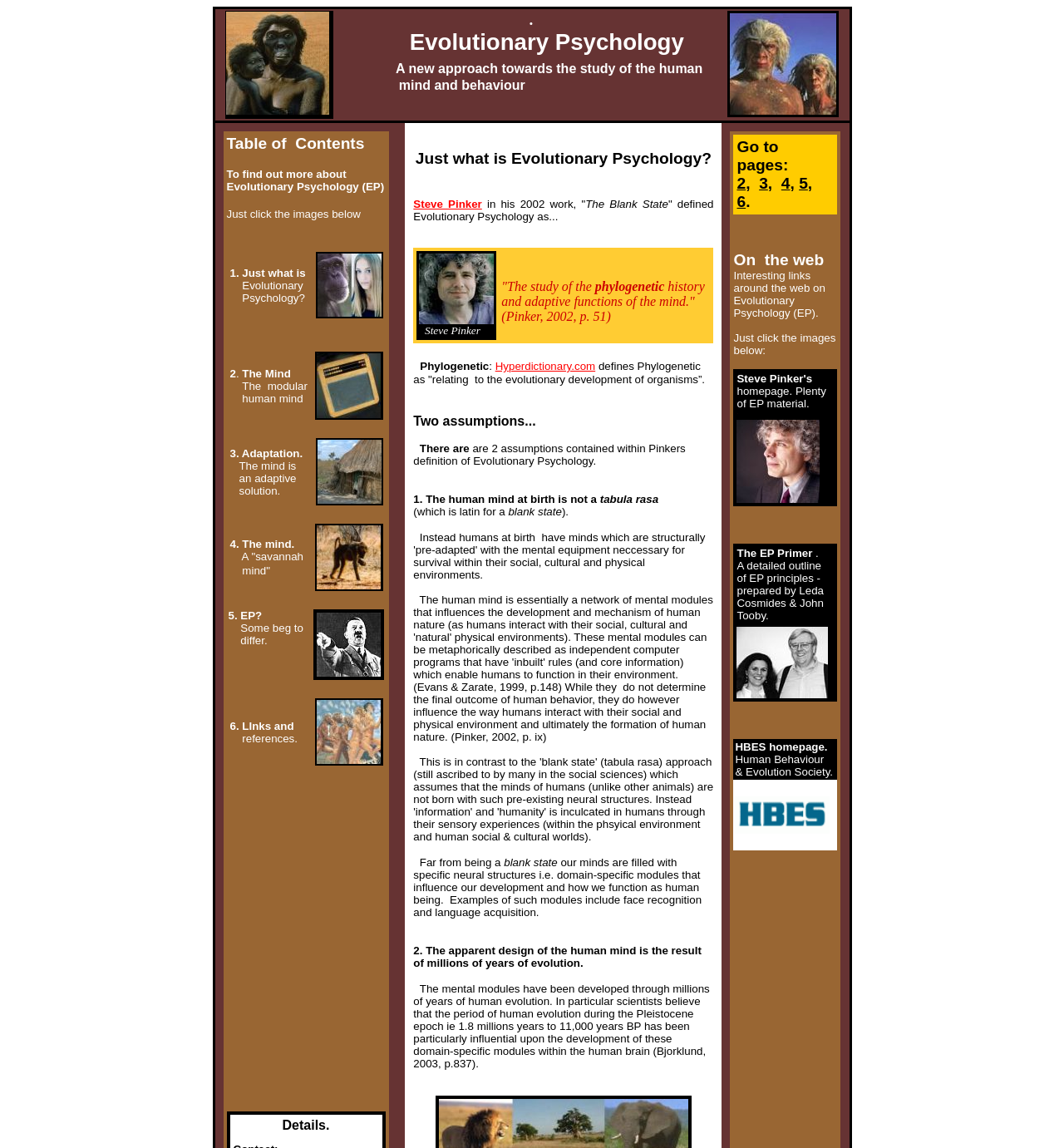Kindly determine the bounding box coordinates for the area that needs to be clicked to execute this instruction: "Click the image of Homo Egasar/Erectus www.bbc.co.uk".

[0.686, 0.012, 0.786, 0.1]